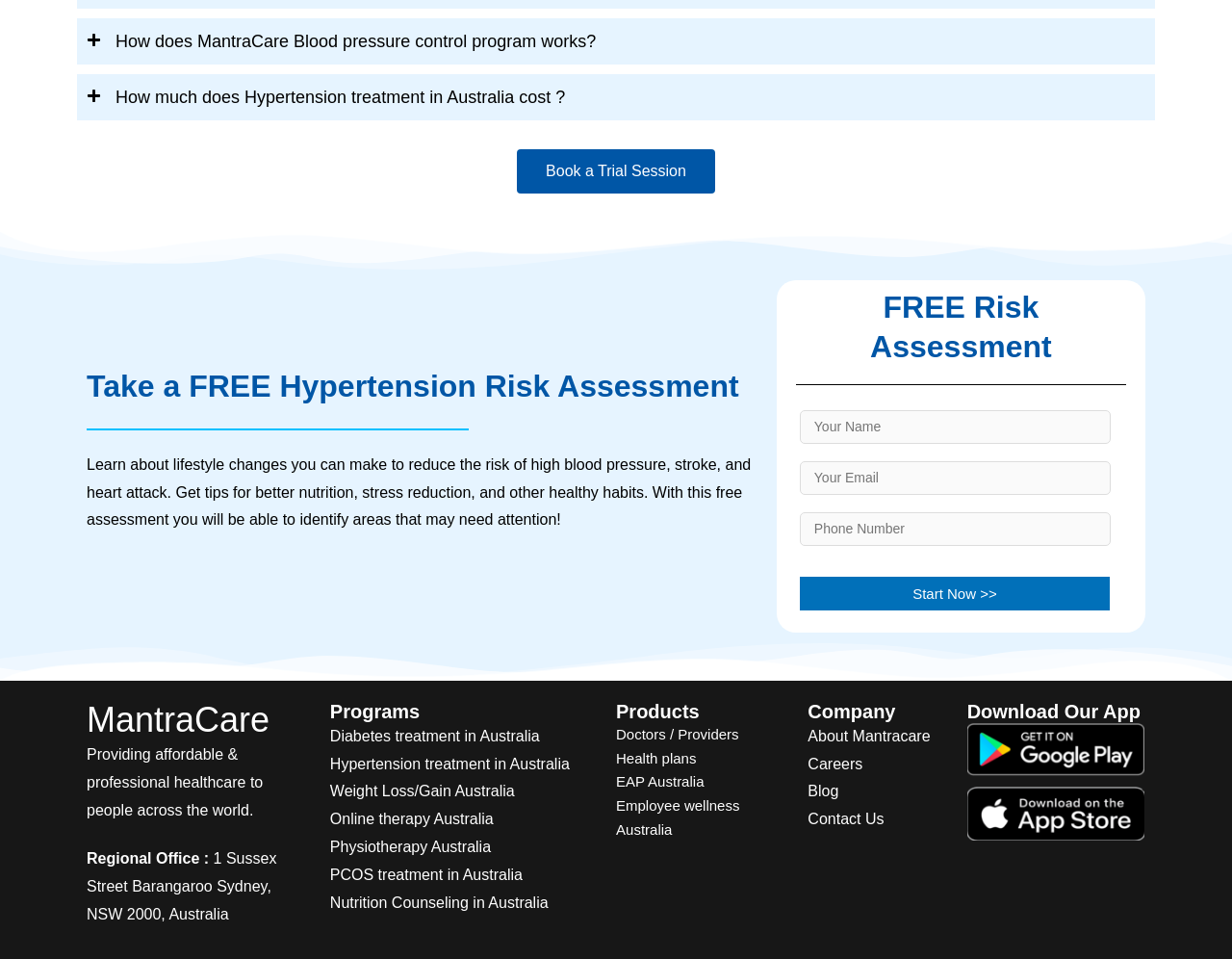Locate the bounding box coordinates of the area that needs to be clicked to fulfill the following instruction: "Learn more about lifestyle changes". The coordinates should be in the format of four float numbers between 0 and 1, namely [left, top, right, bottom].

[0.137, 0.476, 0.233, 0.493]